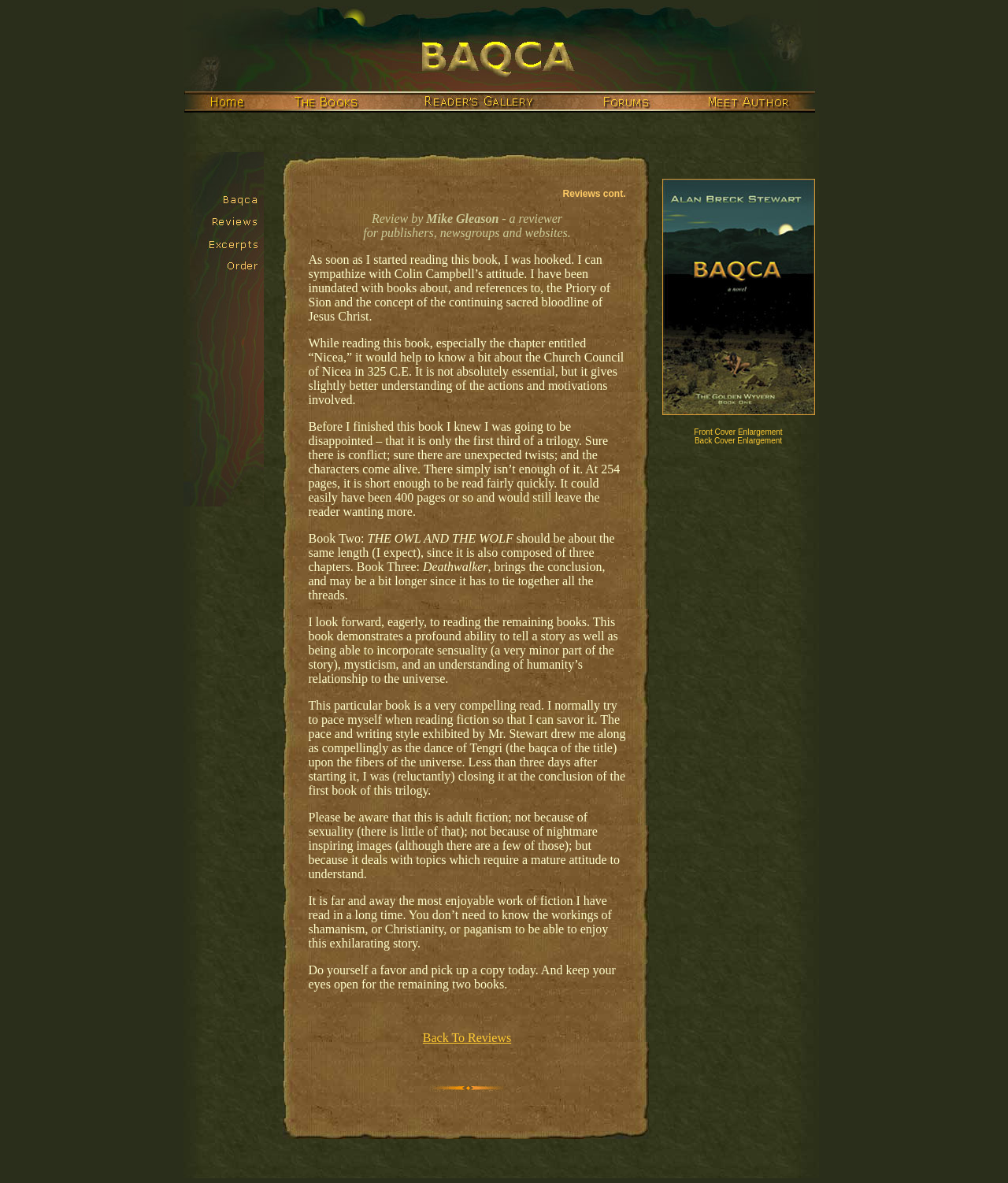Who wrote the review?
Observe the image and answer the question with a one-word or short phrase response.

Mike Gleason